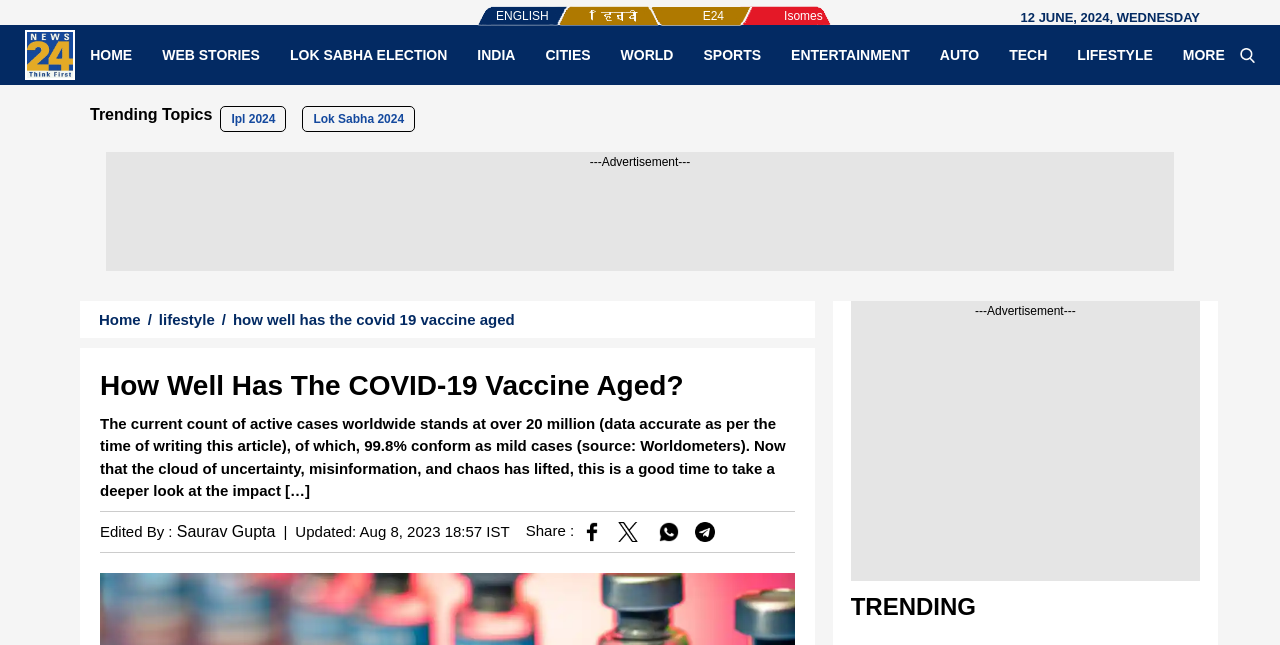Can you identify the bounding box coordinates of the clickable region needed to carry out this instruction: 'Click on the 'How Well Has The COVID-19 Vaccine Aged?' heading'? The coordinates should be four float numbers within the range of 0 to 1, stated as [left, top, right, bottom].

[0.078, 0.571, 0.621, 0.628]